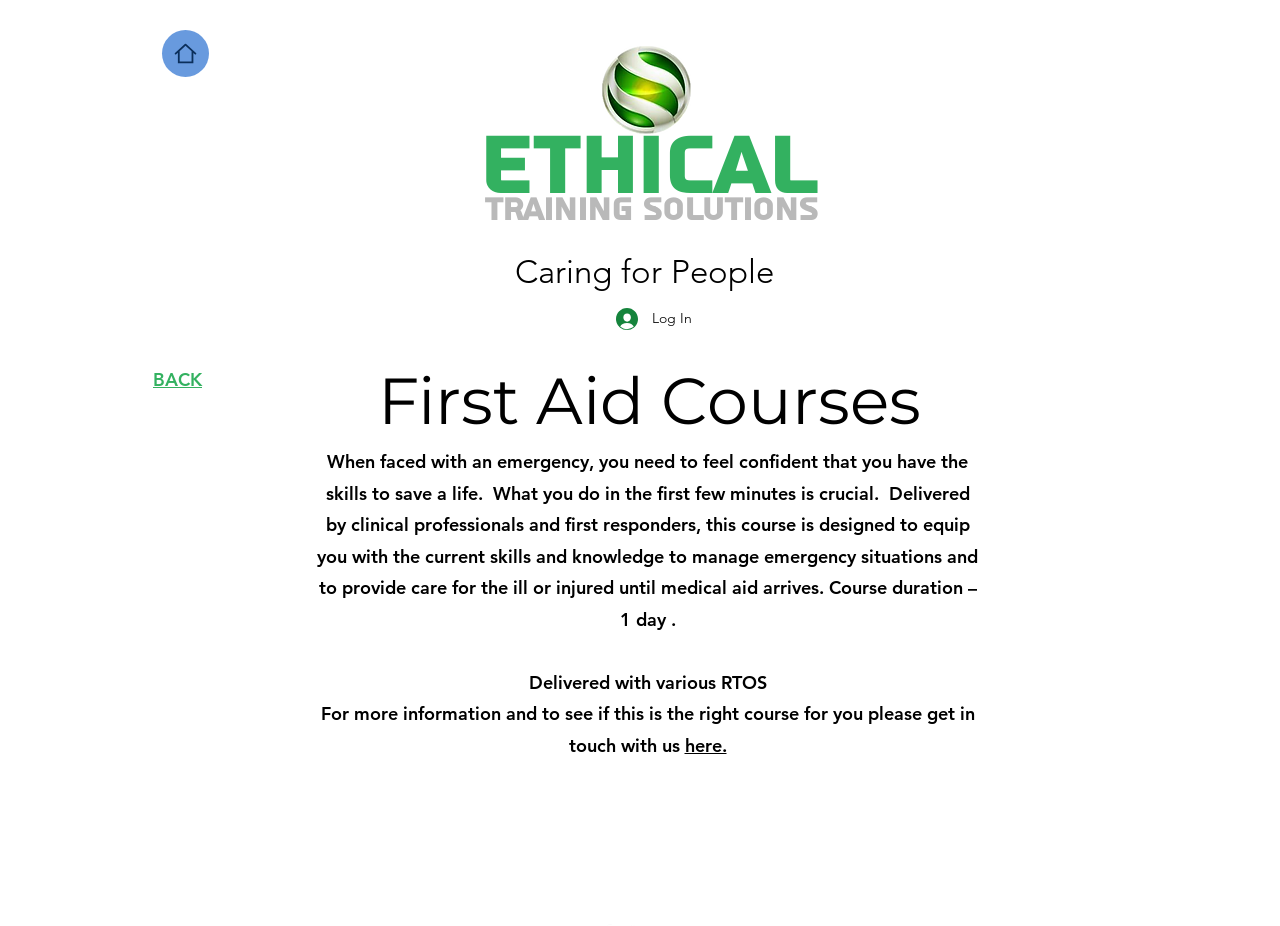Describe all the key features of the webpage in detail.

The webpage is about First Aid Courses offered by ETS. At the top left, there is a logo image, and next to it, there are three links: "ETHICAL", "Training Solutions", and "Caring for People". Below these links, there is a "Log In" button with a small icon. 

On the top right, there is a "Home" link. The main content of the webpage starts below these top elements. It begins with a heading "First Aid Courses" followed by a link "BACK" on the left. 

The main text describes the importance of having first aid skills in emergency situations and introduces a one-day course designed to equip individuals with the necessary skills and knowledge to manage emergency situations. The course is delivered by clinical professionals and first responders. 

Below this text, there is a mention of the course being delivered with various RTOS. Further down, there is a call to action, encouraging visitors to get in touch with the organization for more information about the course. This sentence ends with a link "here."